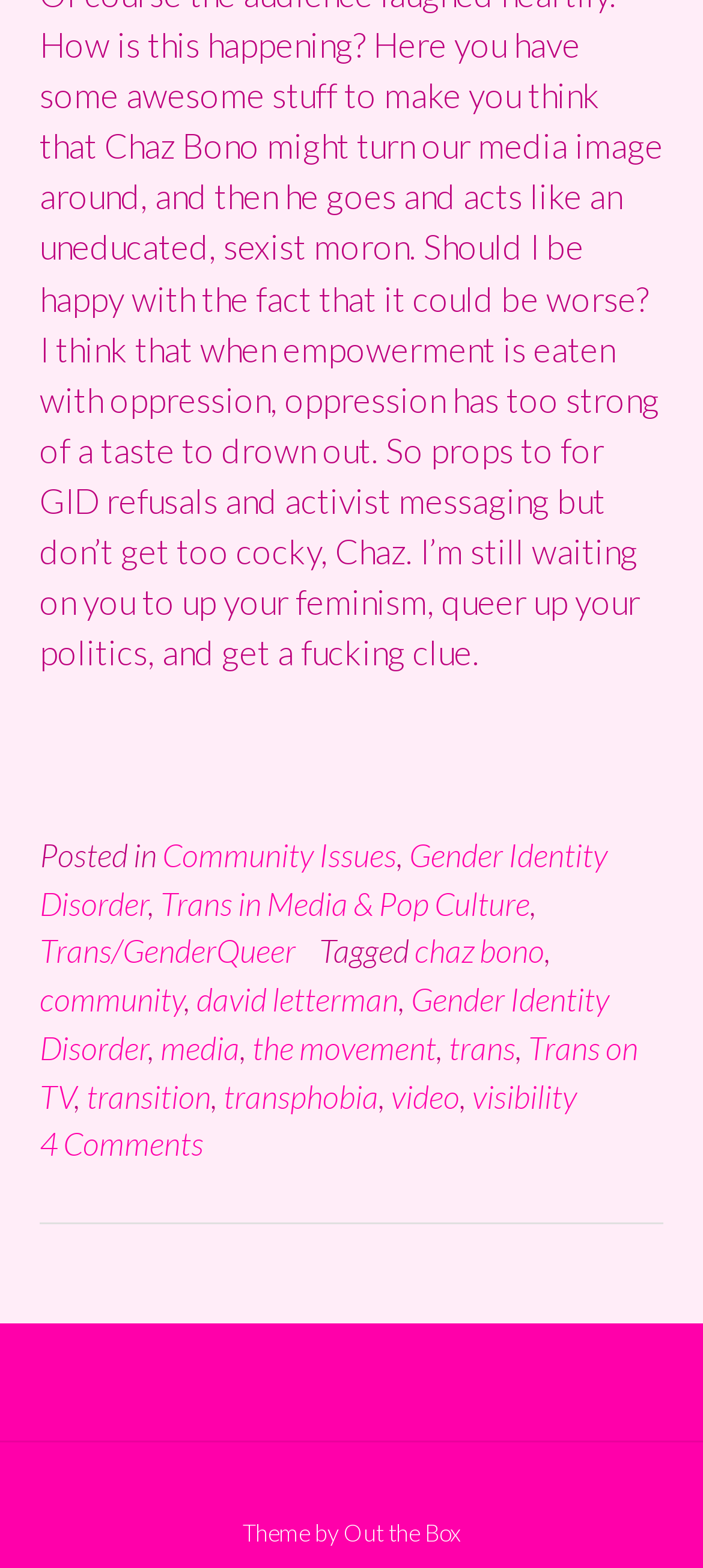Please determine the bounding box coordinates of the element to click on in order to accomplish the following task: "Check out trans in media and pop culture". Ensure the coordinates are four float numbers ranging from 0 to 1, i.e., [left, top, right, bottom].

[0.228, 0.563, 0.754, 0.588]